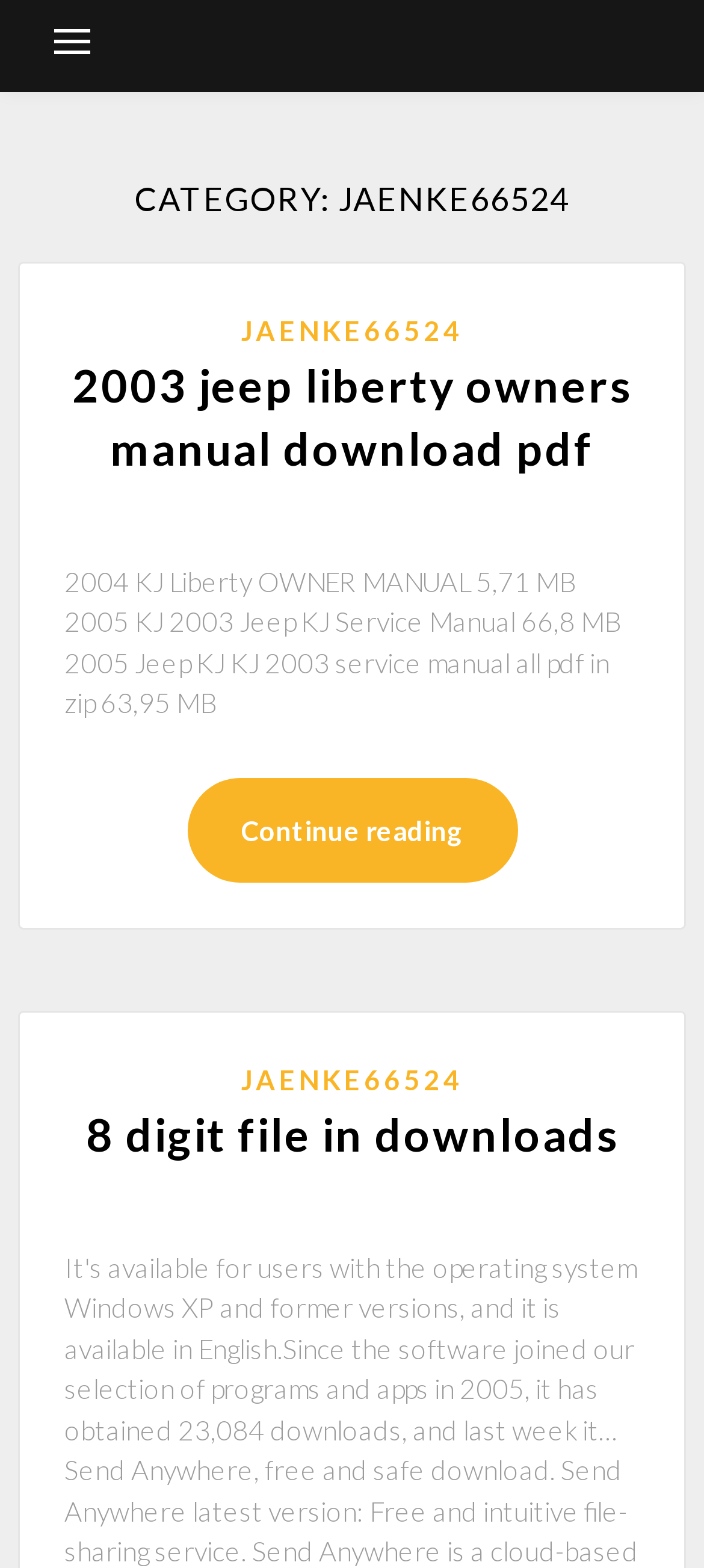What is the category of the webpage?
By examining the image, provide a one-word or phrase answer.

JAENKE66524